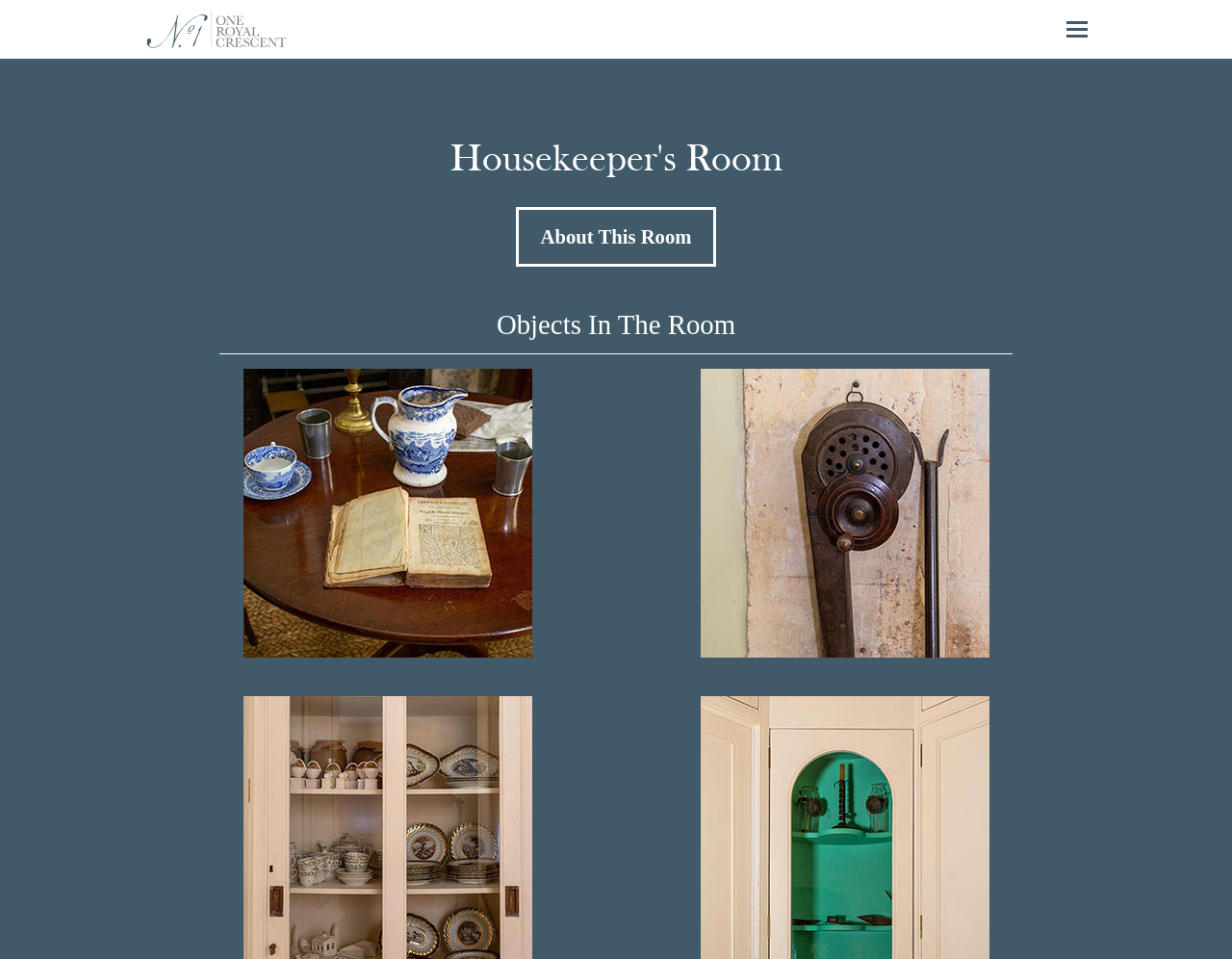Describe every aspect of the webpage comprehensively.

The webpage is about the Housekeeper's Room at No1 Royal Crescent. At the top left, there is a layout table with a link to "No1 Royal Crescent" accompanied by an image with the same name. 

On the top right, there is a button to toggle the mobile menu. Below the button, there are several elements arranged vertically. A link to "About This Room" is positioned above a static text "Objects In The Room". 

Further down, there are two figures side by side, each containing a link and an image. The figure on the left is positioned above the middle of the page, while the figure on the right is positioned below the middle of the page.